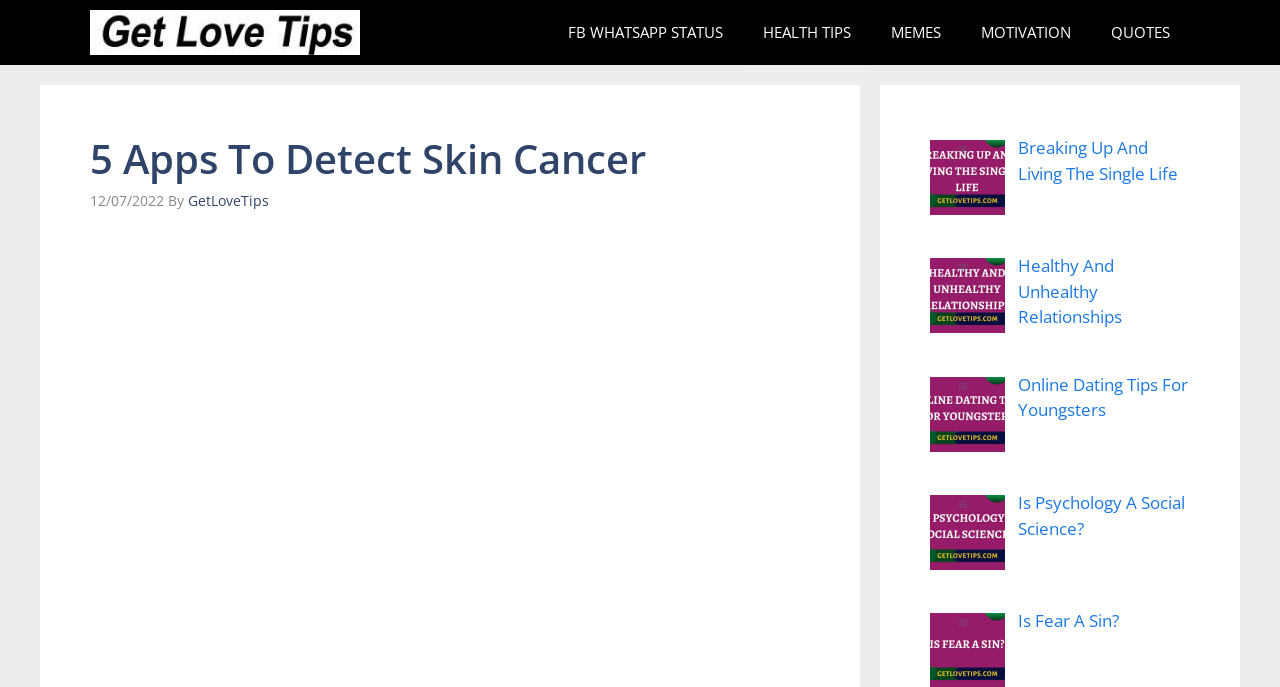What is the purpose of the navigation bar?
Examine the webpage screenshot and provide an in-depth answer to the question.

The navigation bar at the top of the webpage contains links to other sections or categories, such as 'Get Love Tips', 'FB WHATSAPP STATUS', 'HEALTH TIPS', and others, which suggests that its purpose is to allow users to navigate to other sections or categories of the website.